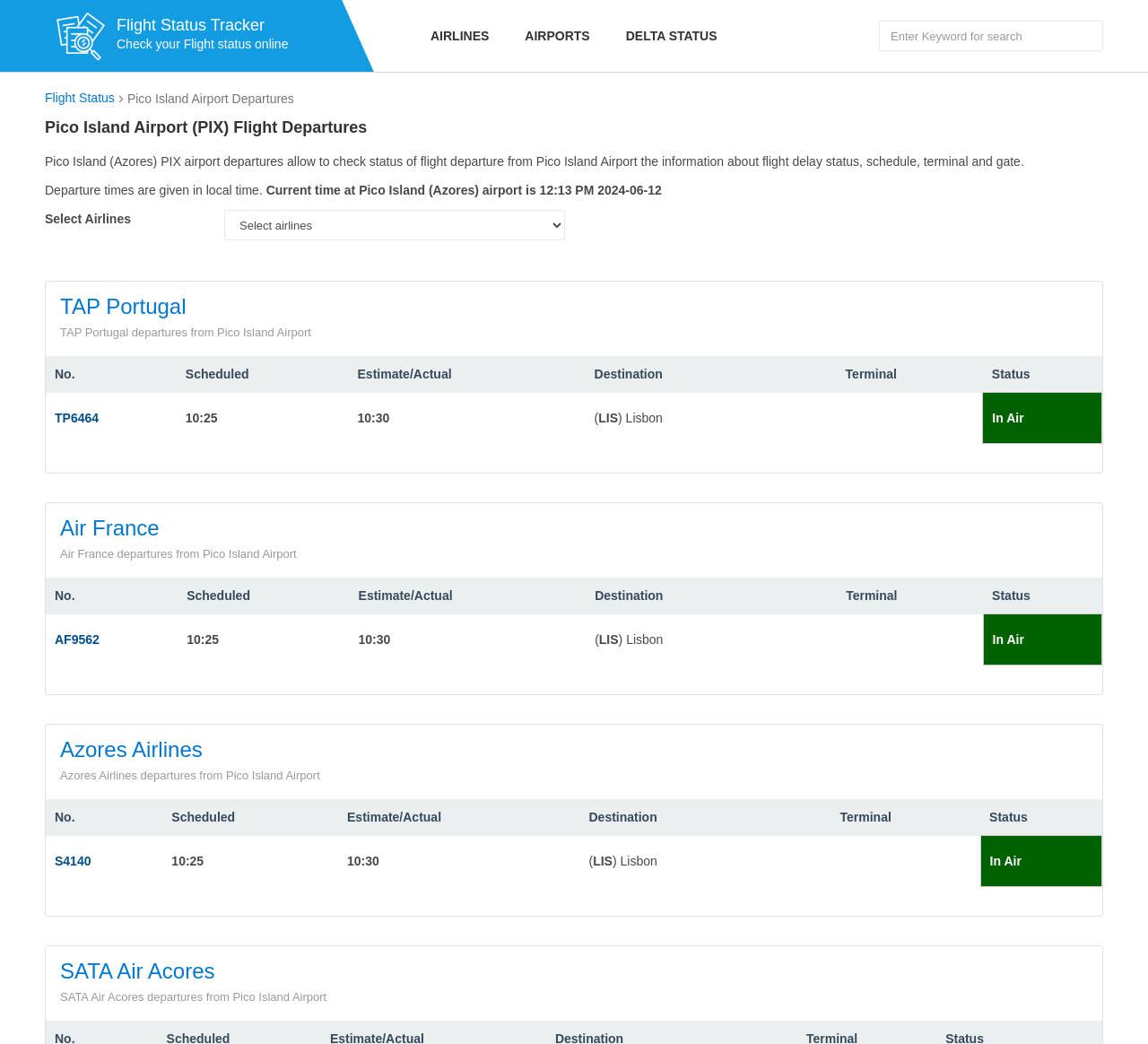What is the current time at Pico Island Airport?
Provide an in-depth answer to the question, covering all aspects.

The current time at Pico Island Airport can be found in the static text element that says 'Current time at Pico Island (Azores) airport is 12:13 PM 2024-06-12'.